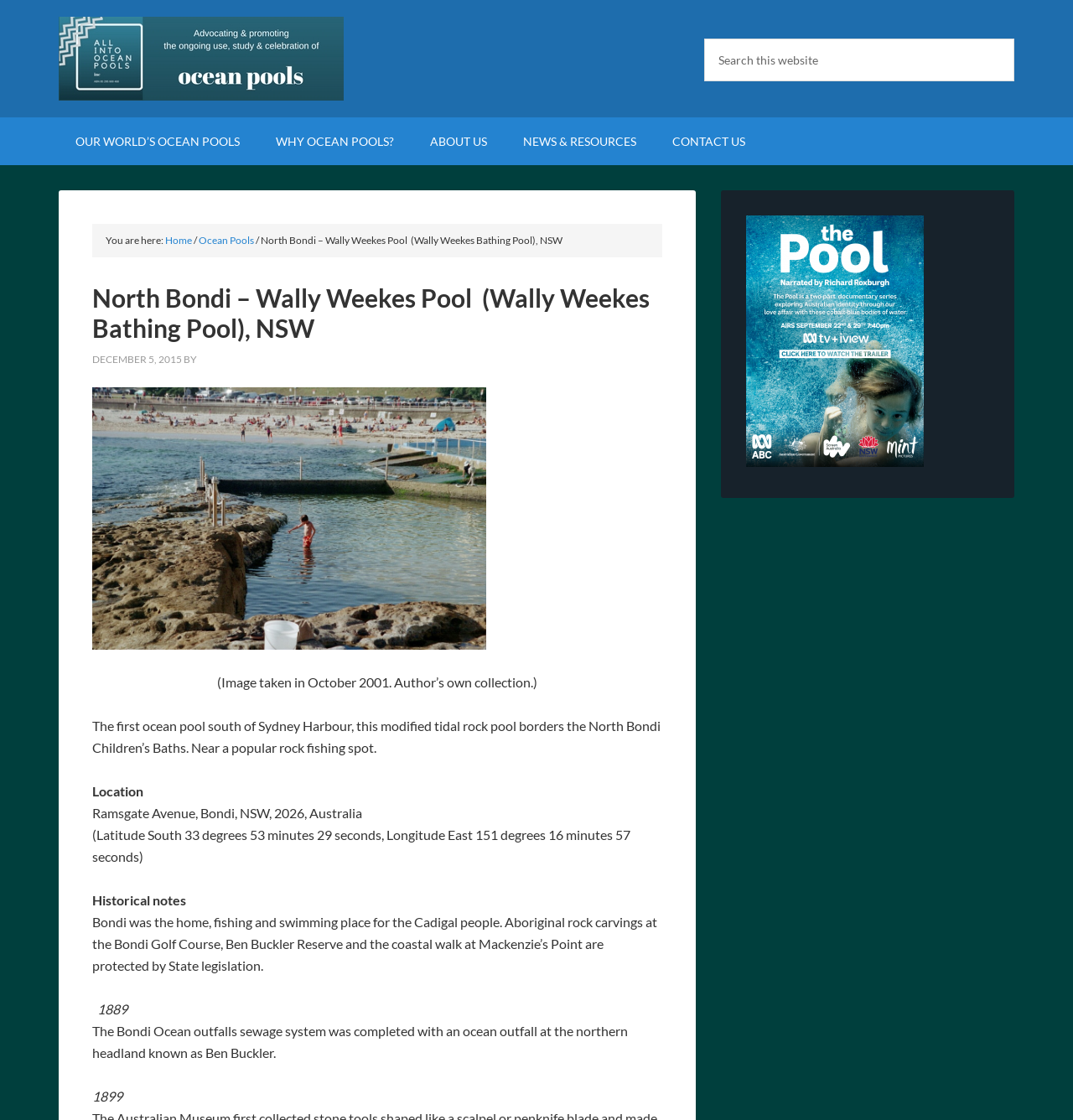Generate a thorough caption detailing the webpage content.

The webpage is about North Bondi - Wally Weekes Pool, also known as Wally Weekes Bathing Pool, located in NSW, Australia. At the top of the page, there is a navigation menu with links to "OUR WORLD’S OCEAN POOLS", "WHY OCEAN POOLS?", "ABOUT US", "NEWS & RESOURCES", and "CONTACT US". Below the navigation menu, there is a search bar with a "Search" button.

The main content of the page is divided into two sections. On the left side, there is a section with a heading that displays the title of the pool, along with the date "DECEMBER 5, 2015". Below the heading, there is an image of the pool, taken in October 2001, with a caption describing the image. The section also includes a brief description of the pool, its location, and historical notes about the area.

On the right side, there is a sidebar with an image promoting "The Pool". The sidebar takes up about one-third of the page's width.

The historical notes section provides information about the Cadigal people, who were the original inhabitants of the area, and the development of the Bondi Ocean outfalls sewage system in the late 19th century.